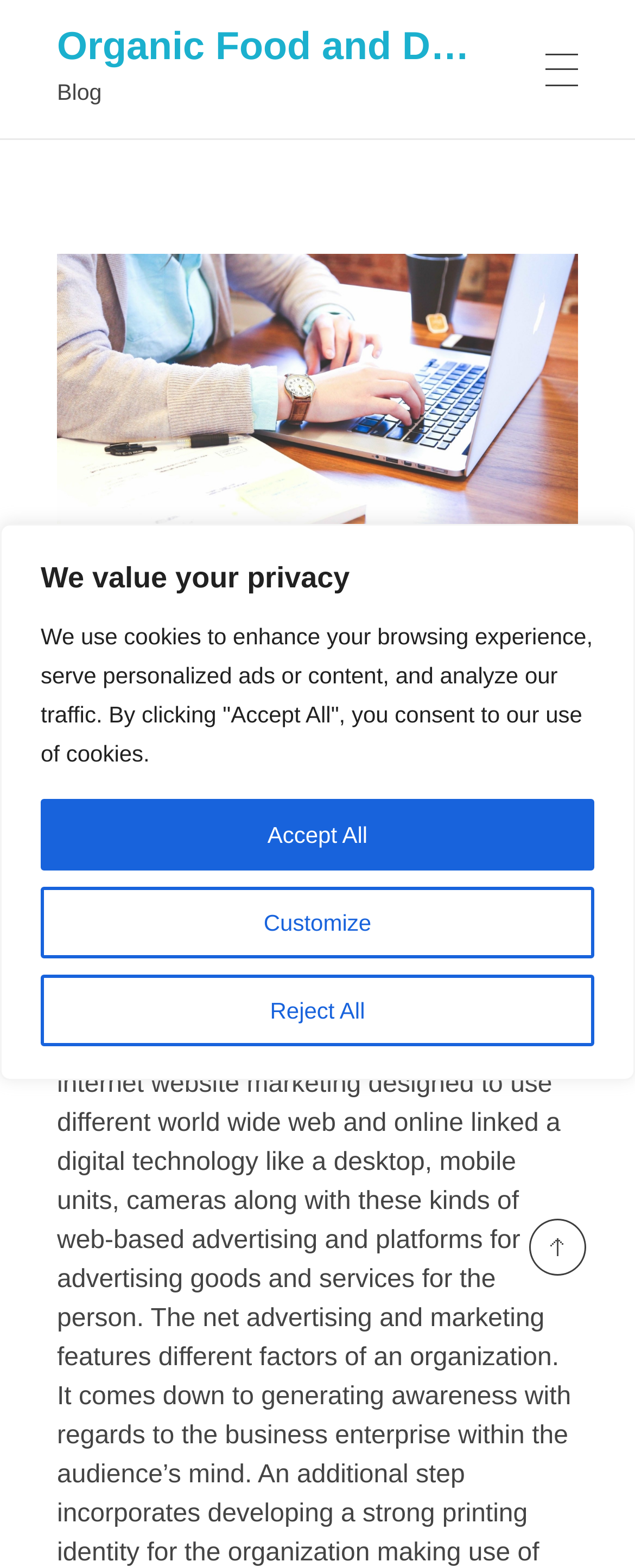Locate the bounding box coordinates of the clickable area to execute the instruction: "click the HOME link". Provide the coordinates as four float numbers between 0 and 1, represented as [left, top, right, bottom].

[0.09, 0.088, 0.91, 0.176]